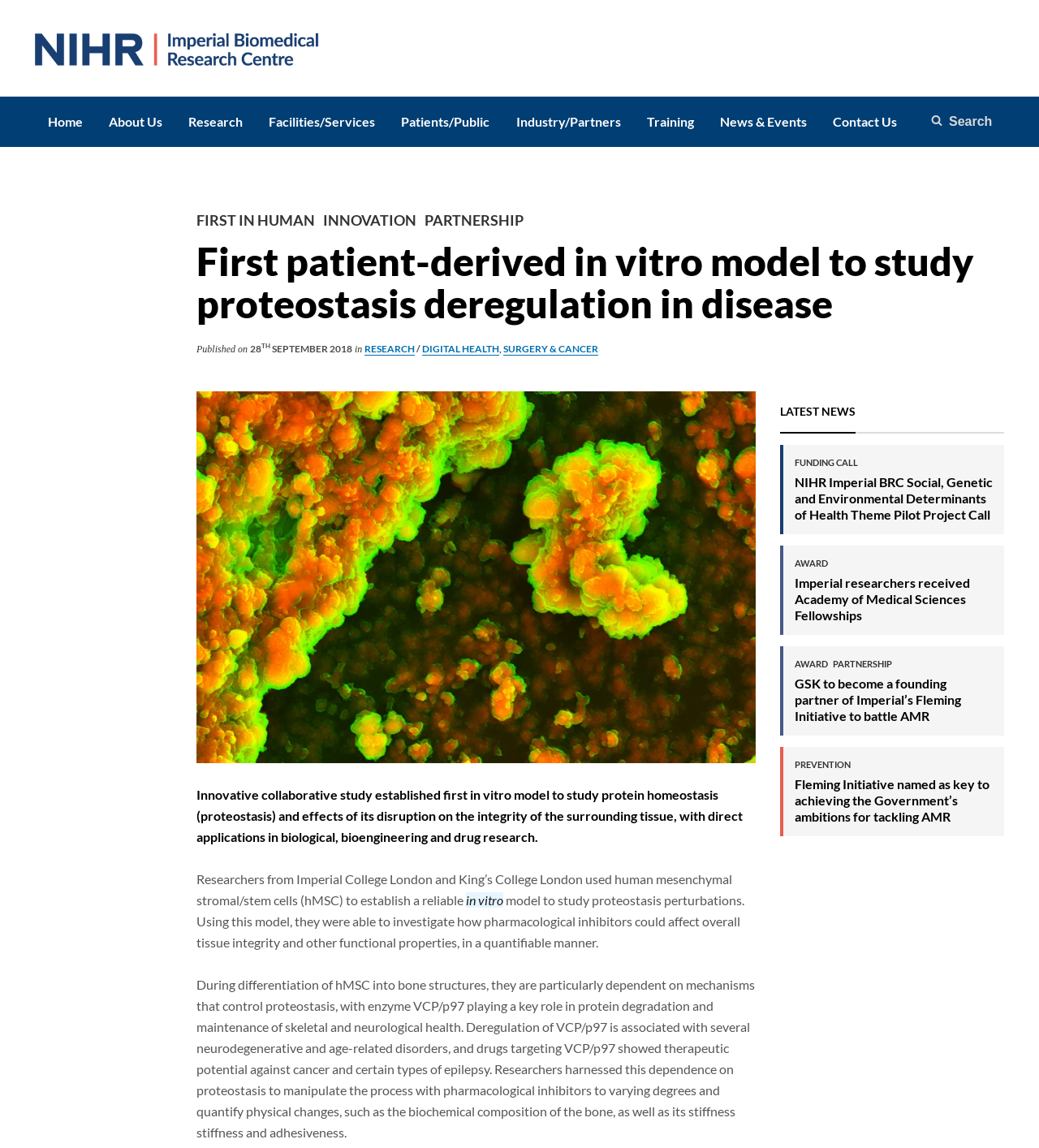Could you provide the bounding box coordinates for the portion of the screen to click to complete this instruction: "Add to lending basket"?

None